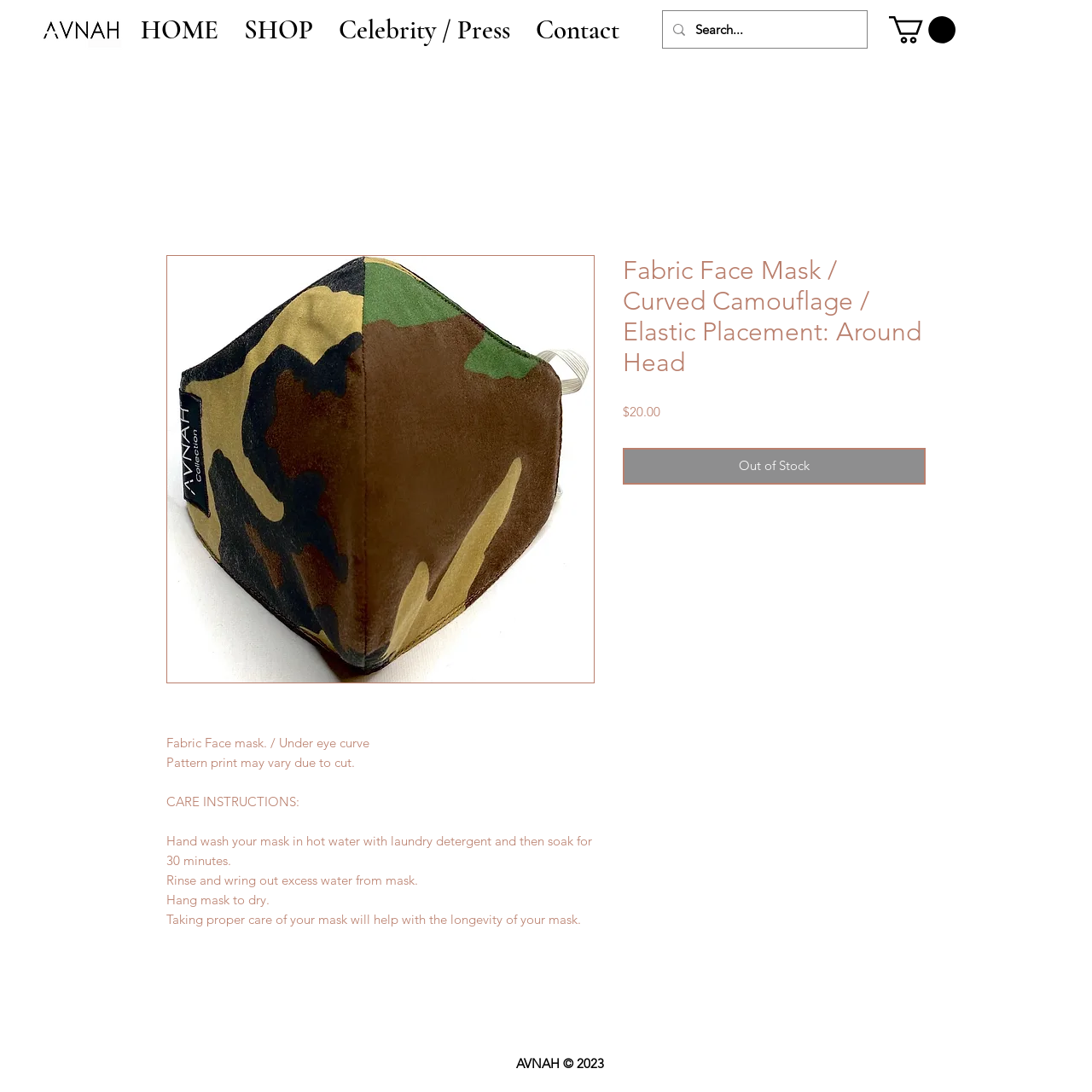What is the recommended washing method for the fabric face mask?
Please give a detailed and elaborate explanation in response to the question.

I found the recommended washing method for the fabric face mask by reading the care instructions, which state that the mask should be 'Hand wash[ed] in hot water with laundry detergent and then soak[ed] for 30 minutes'.